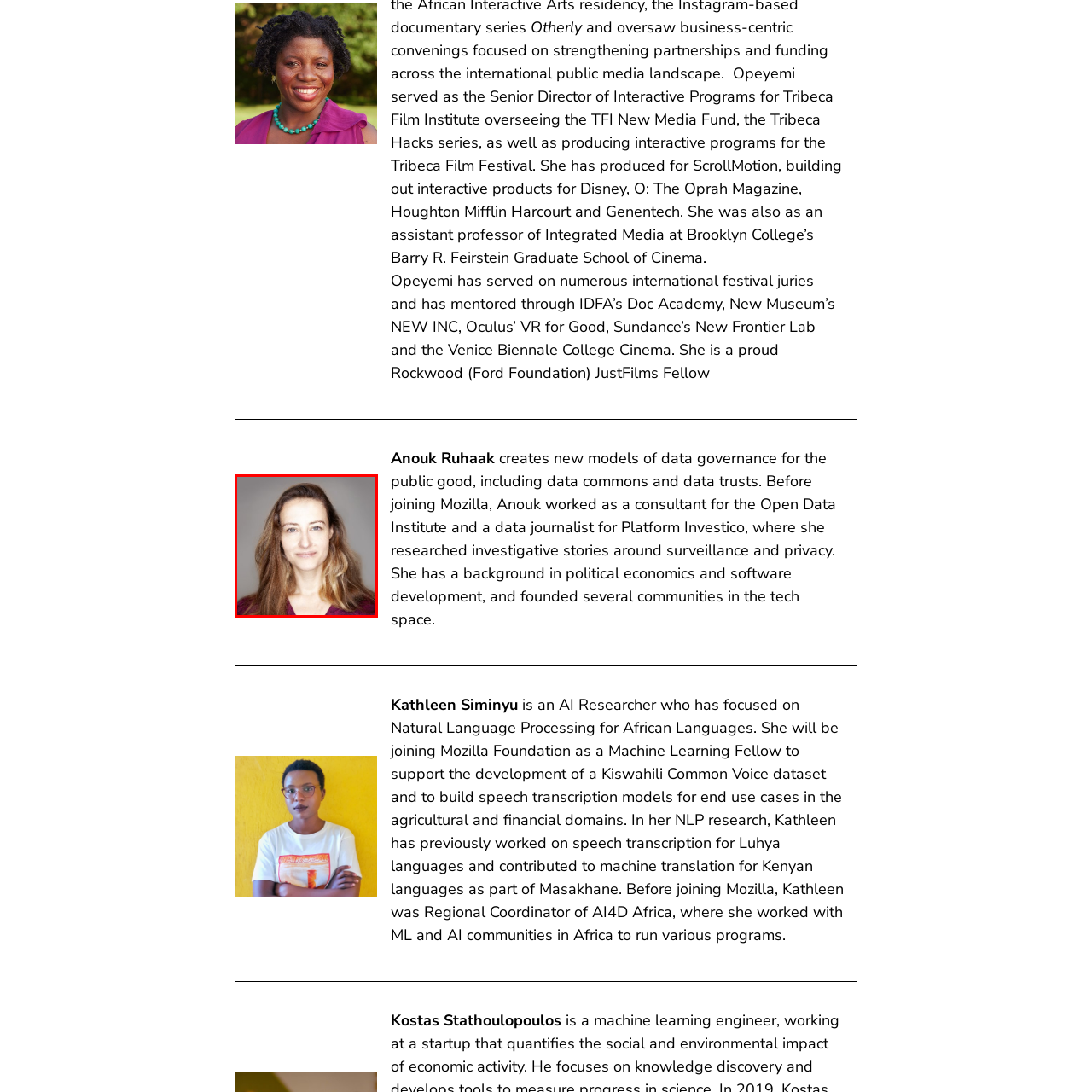What type of stories did Anouk focus on as a data journalist?
Study the image highlighted with a red bounding box and respond to the question with a detailed answer.

According to the caption, Anouk Ruhaak worked as a data journalist for Platform Investico, where she focused on investigative stories related to surveillance and privacy, indicating her interest and expertise in these areas.